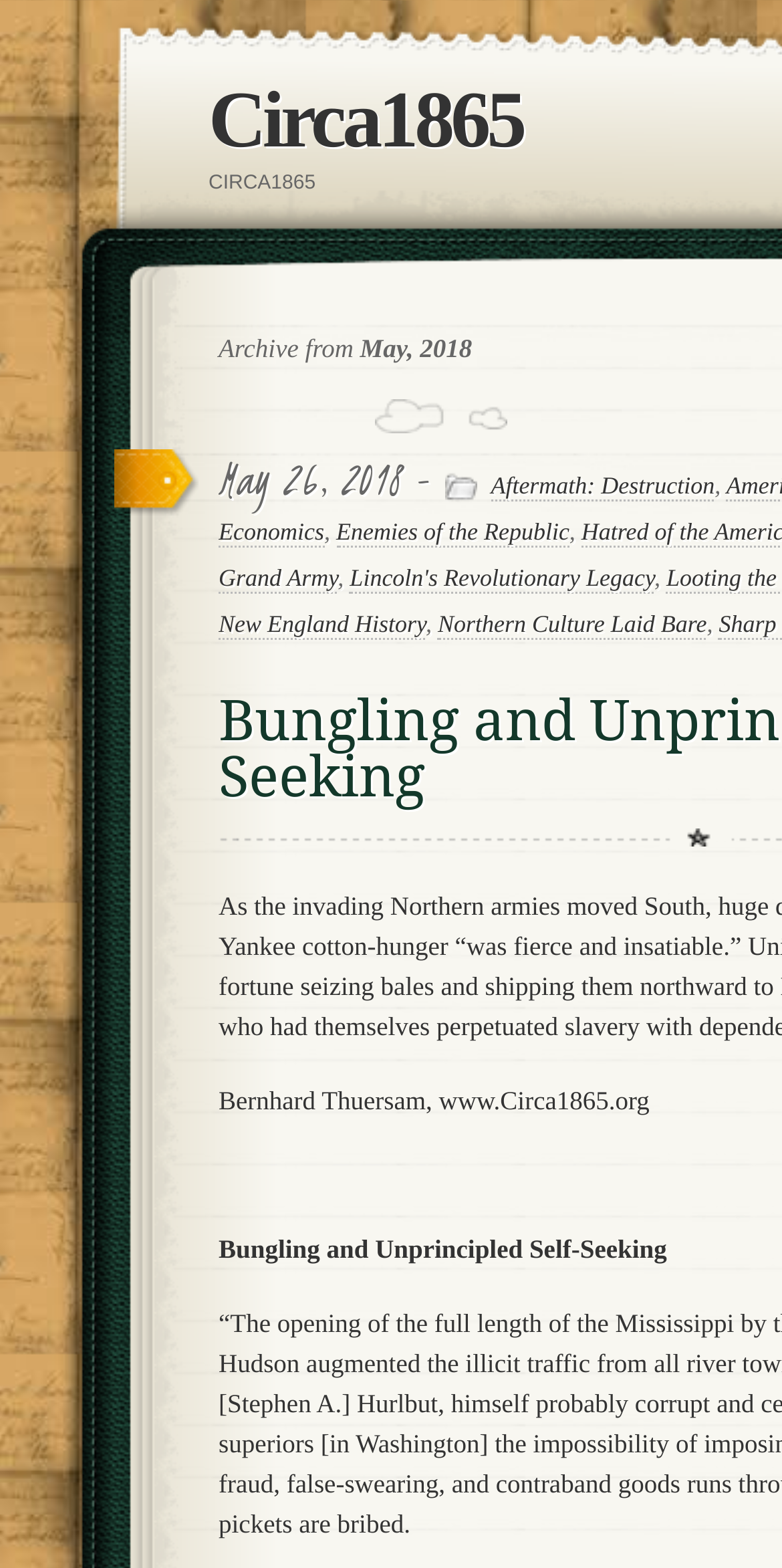Kindly respond to the following question with a single word or a brief phrase: 
Who is the author of the website?

Bernhard Thuersam